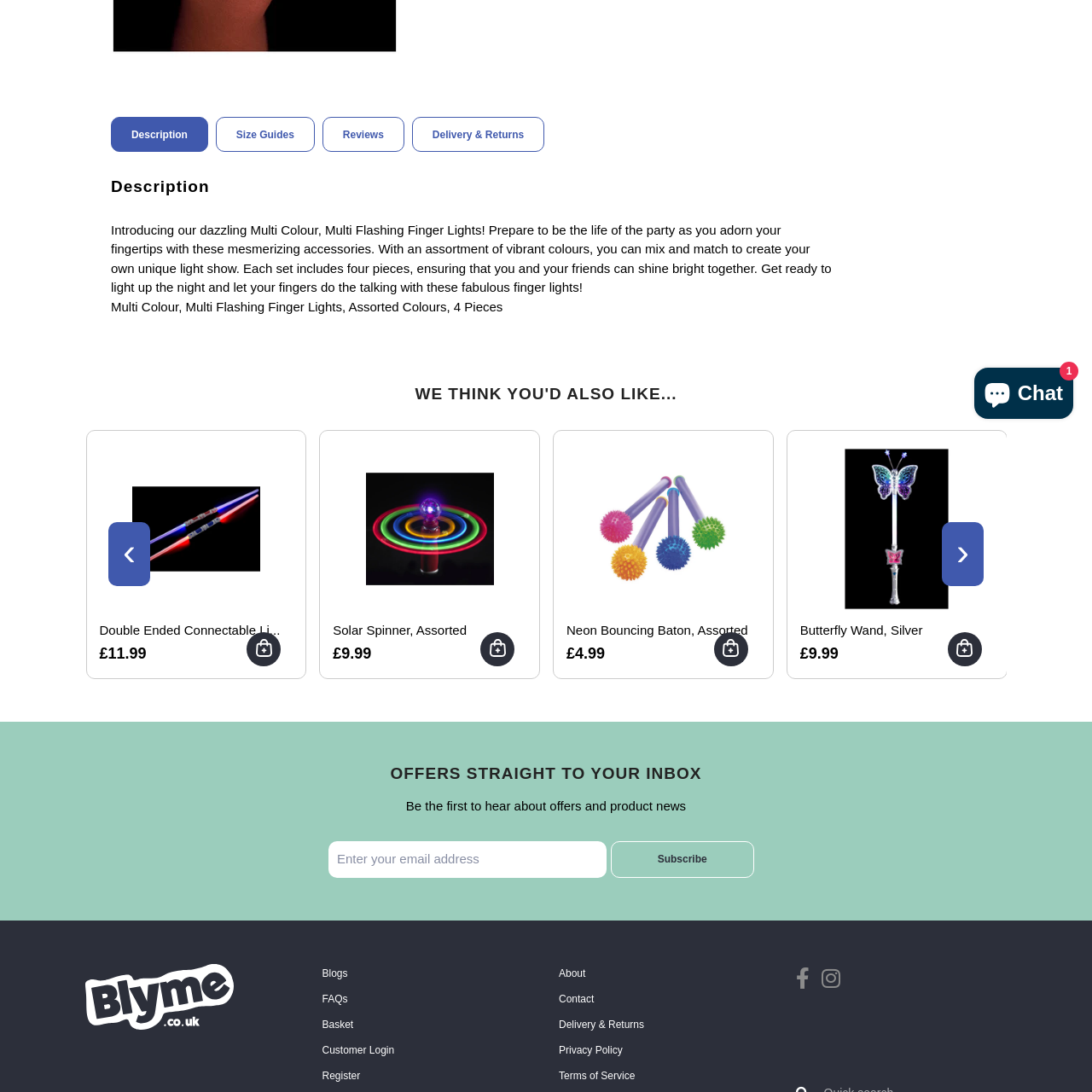Examine the contents within the red bounding box and respond with a single word or phrase: Who might be interested in using the light sword?

Children and adults